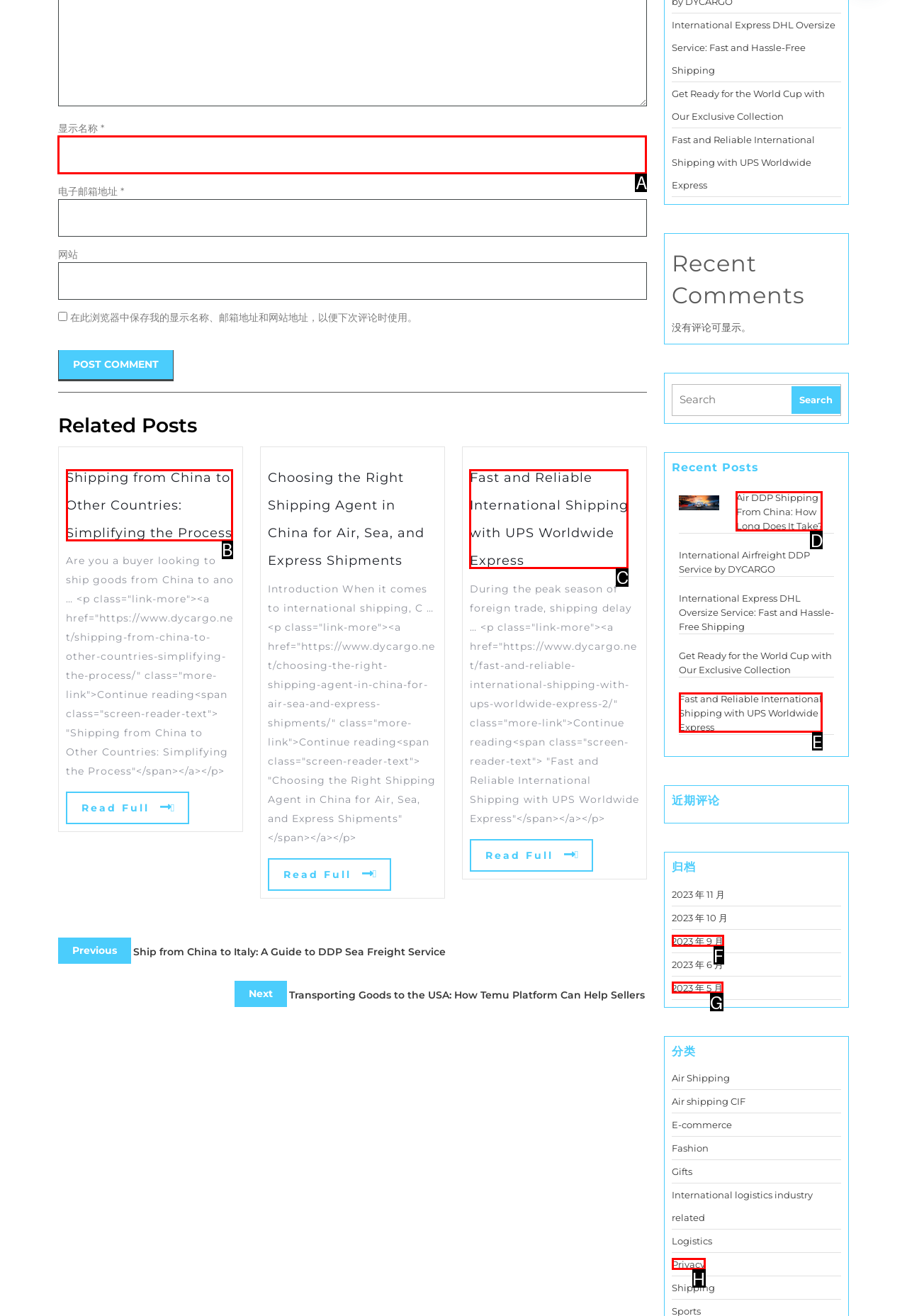For the task: Enter display name, specify the letter of the option that should be clicked. Answer with the letter only.

A